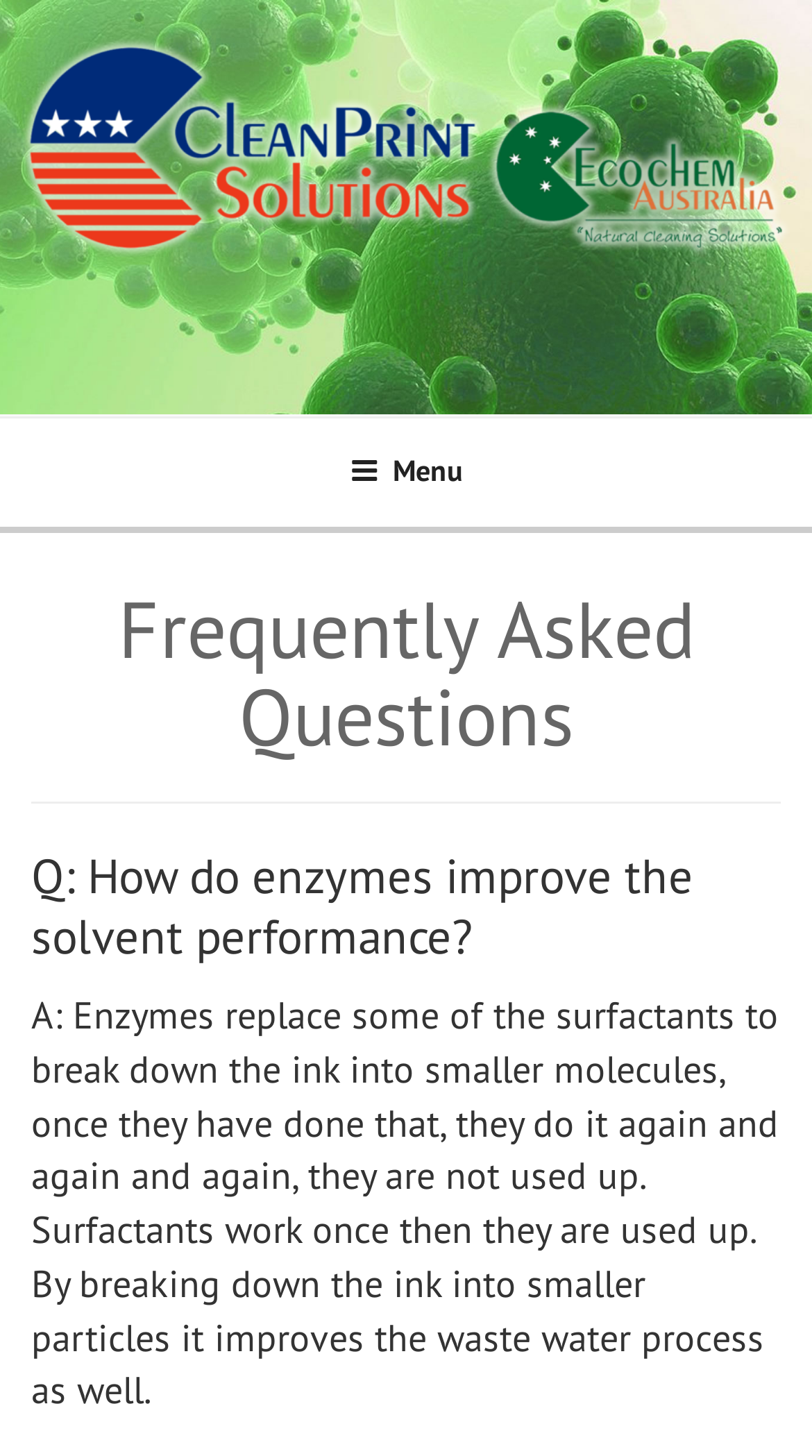Provide a brief response to the question below using one word or phrase:
What is the purpose of enzymes in solvent performance?

Break down ink into smaller molecules